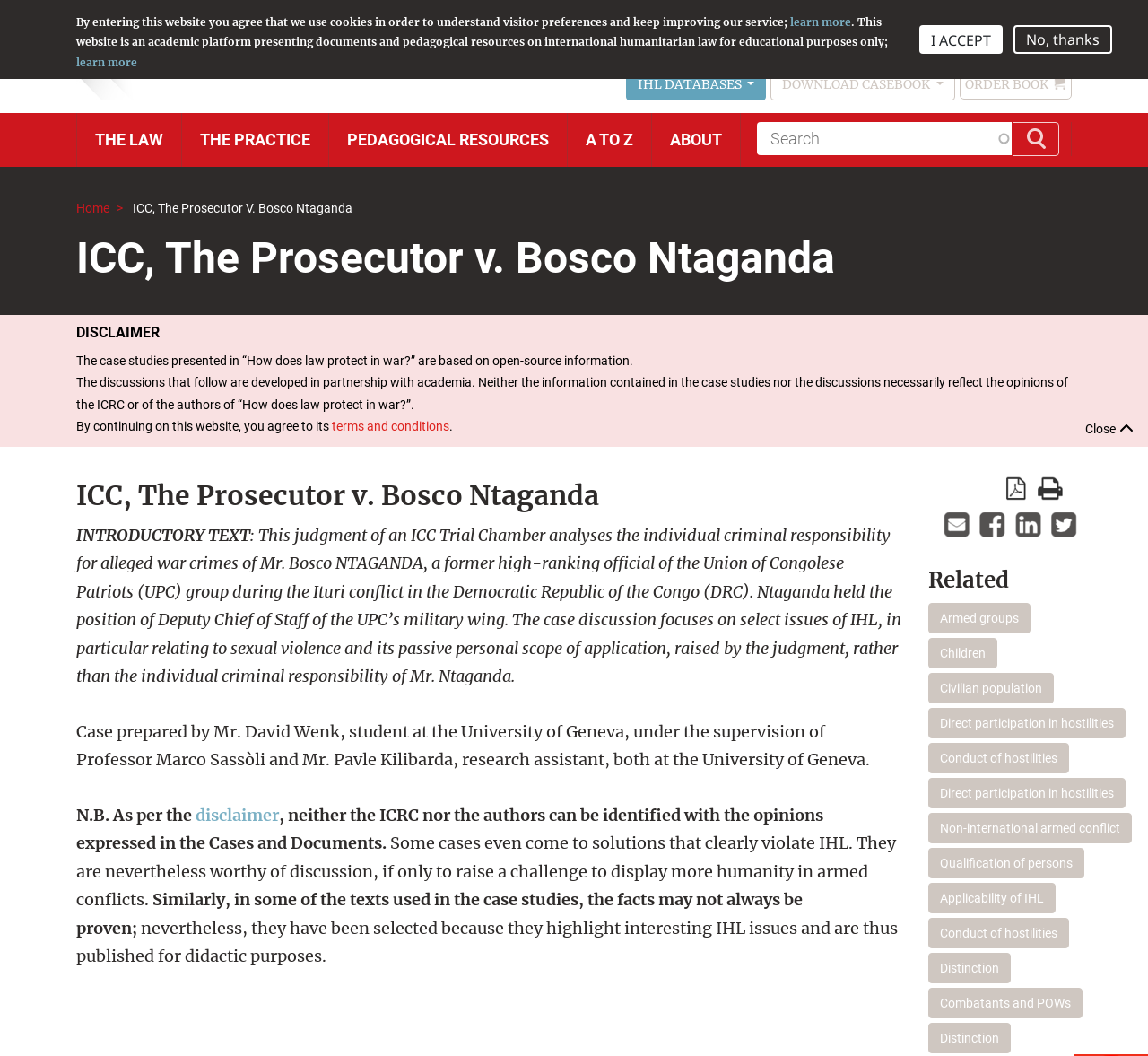Examine the image and give a thorough answer to the following question:
What is the name of the university where the case was prepared?

The question is asking for the name of the university where the case was prepared. By reading the text on the webpage, we can see that the case was prepared by Mr. David Wenk, a student at the University of Geneva, under the supervision of Professor Marco Sassòli and Mr. Pavle Kilibarda, research assistant, both at the University of Geneva.